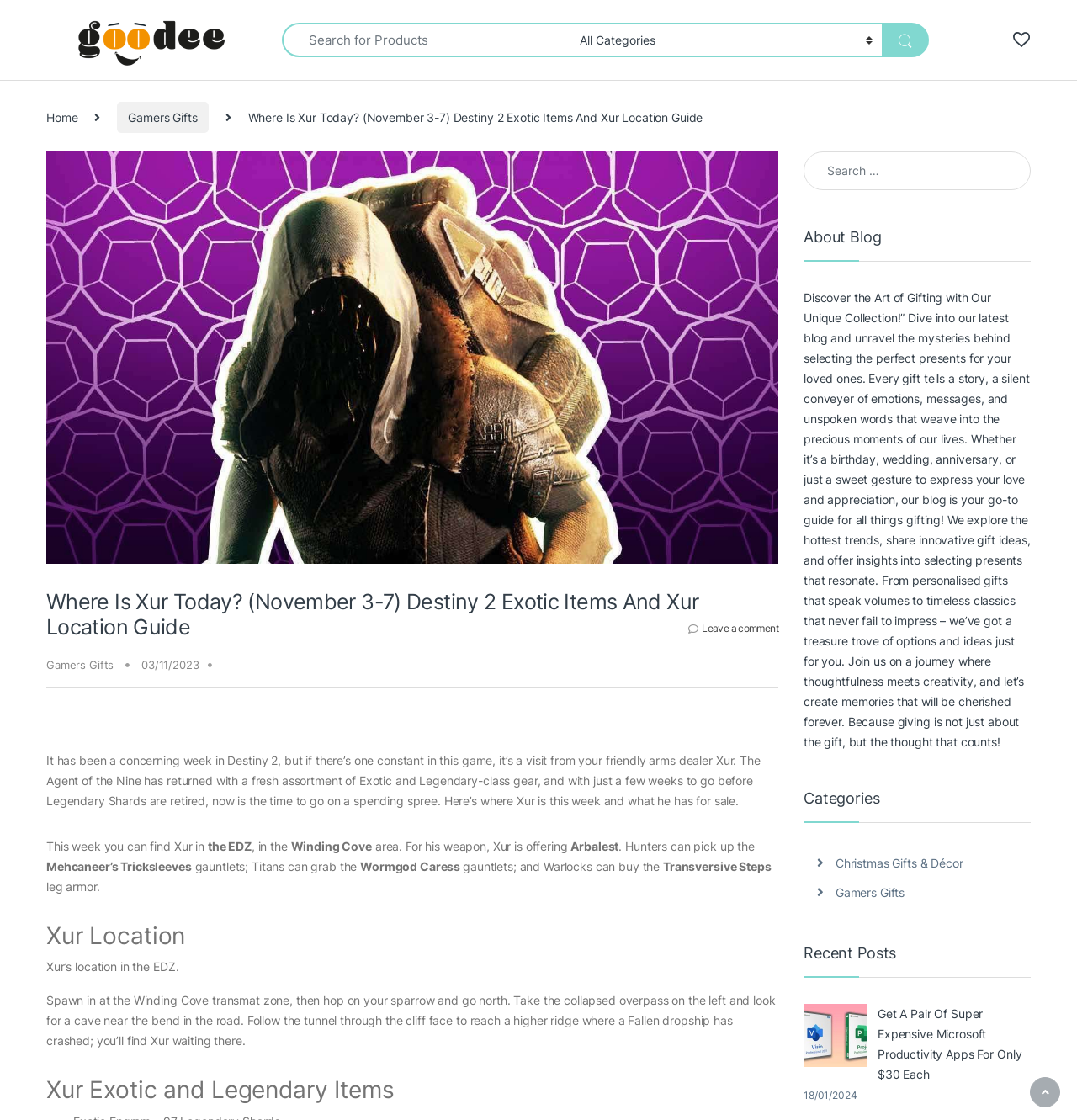Find the bounding box coordinates of the clickable element required to execute the following instruction: "Leave a comment". Provide the coordinates as four float numbers between 0 and 1, i.e., [left, top, right, bottom].

[0.639, 0.554, 0.723, 0.568]